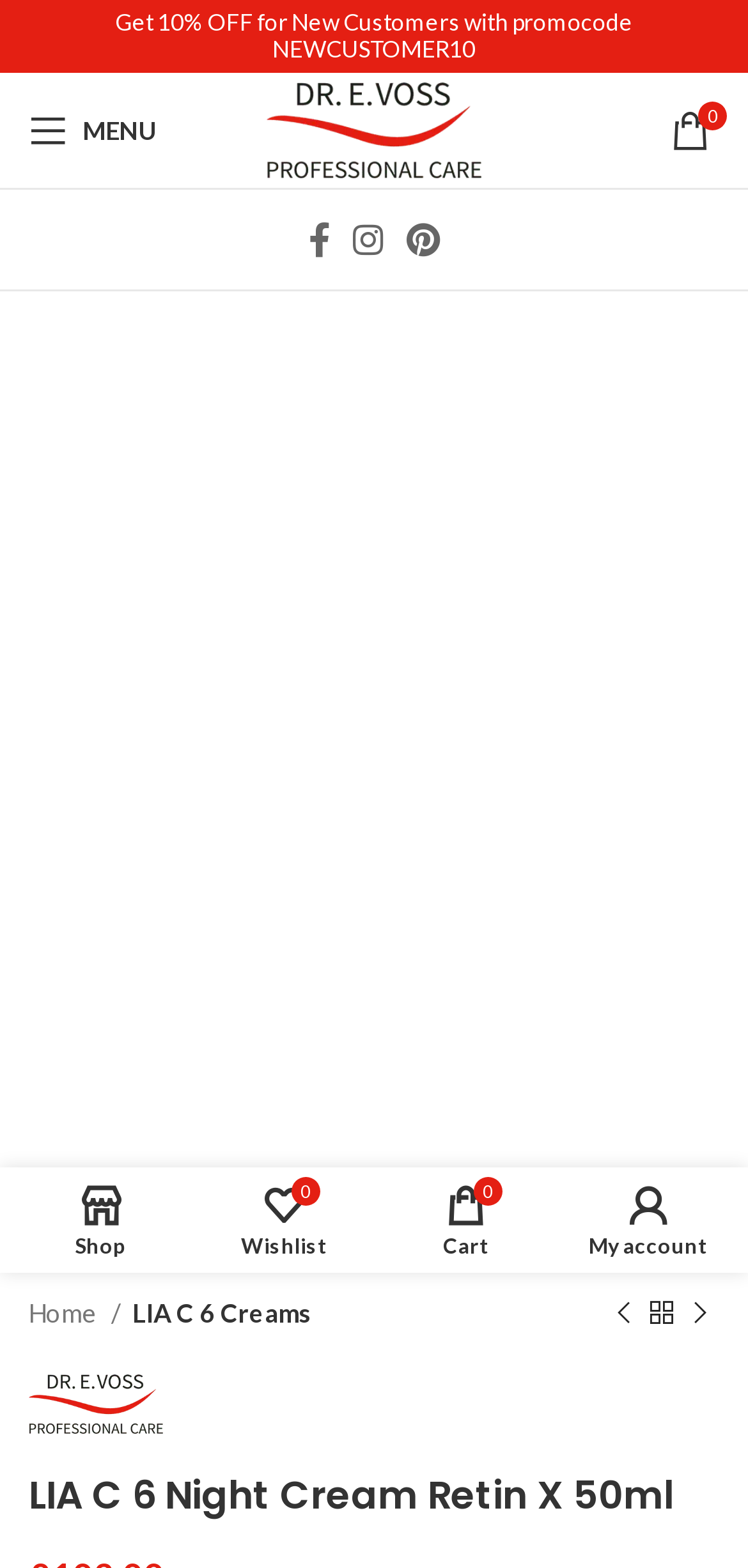Determine the bounding box coordinates of the region that needs to be clicked to achieve the task: "View product details".

[0.038, 0.939, 0.962, 0.968]